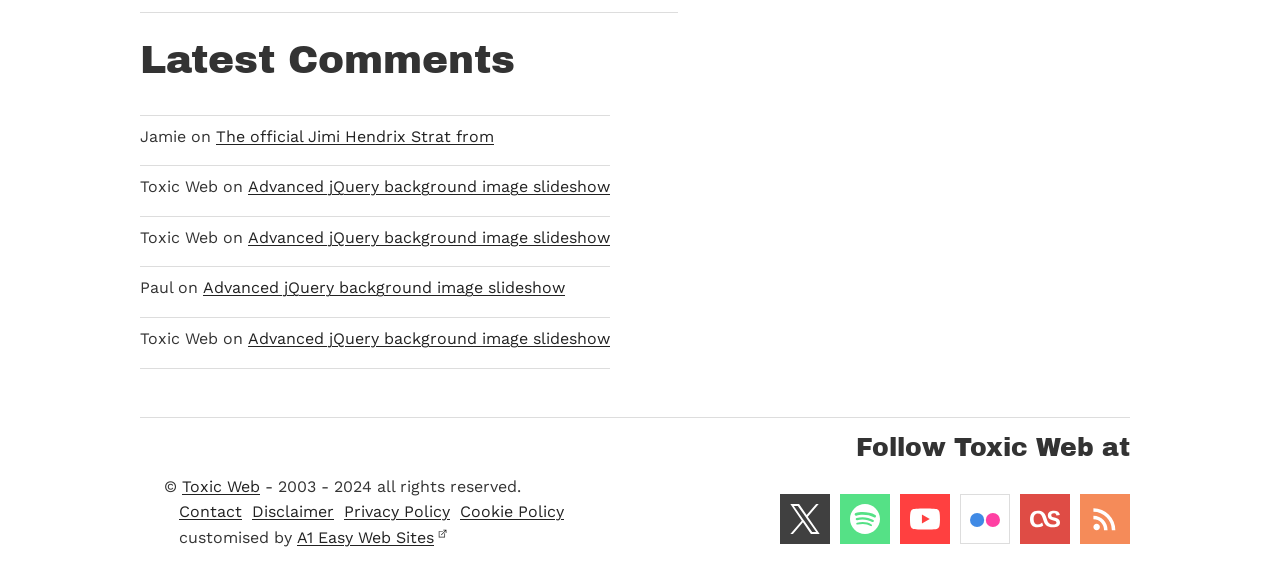Use a single word or phrase to answer this question: 
What are the links at the bottom of the page?

Contact, Disclaimer, Privacy Policy, Cookie Policy